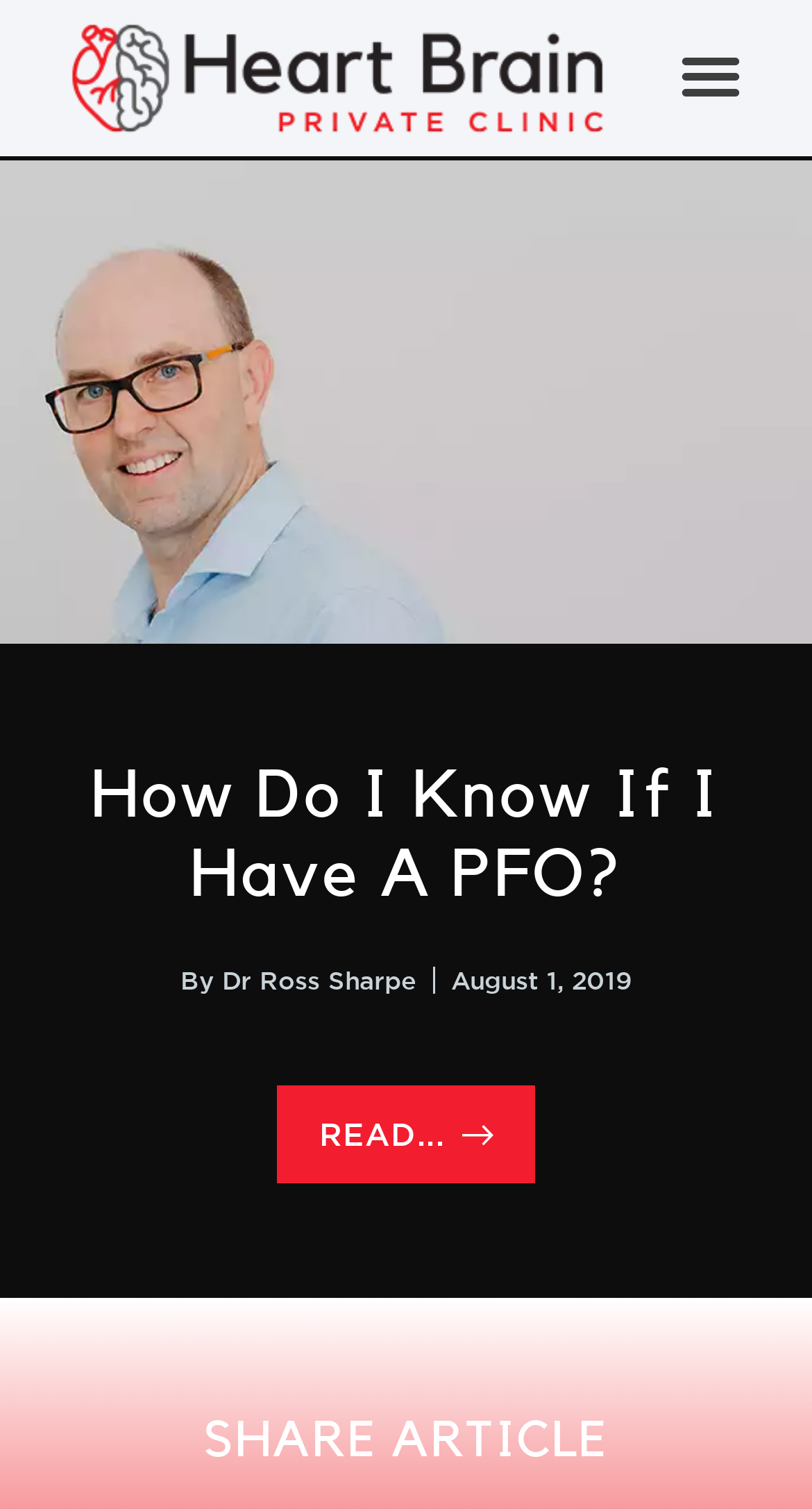Determine the bounding box coordinates for the UI element with the following description: "alt="Heart Brain Private Clinic Logo"". The coordinates should be four float numbers between 0 and 1, represented as [left, top, right, bottom].

[0.08, 0.0, 0.752, 0.103]